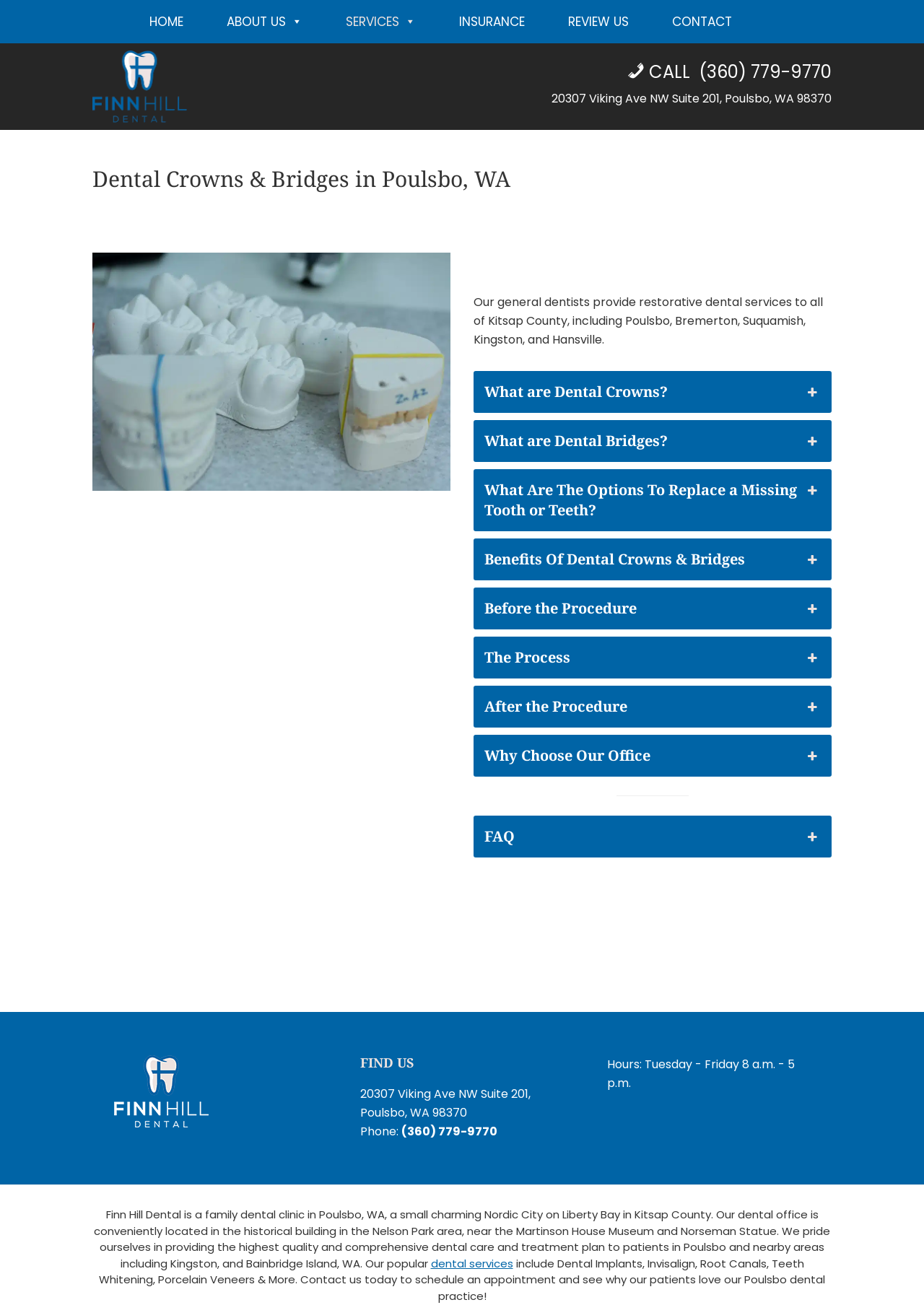What services do the dentists provide?
Using the information presented in the image, please offer a detailed response to the question.

The dentists provide restorative dental services, which is mentioned in the text 'Our general dentists provide restorative dental services to all of Kitsap County, including Poulsbo, Bremerton, Suquamish, Kingston, and Hansville.' on the webpage.